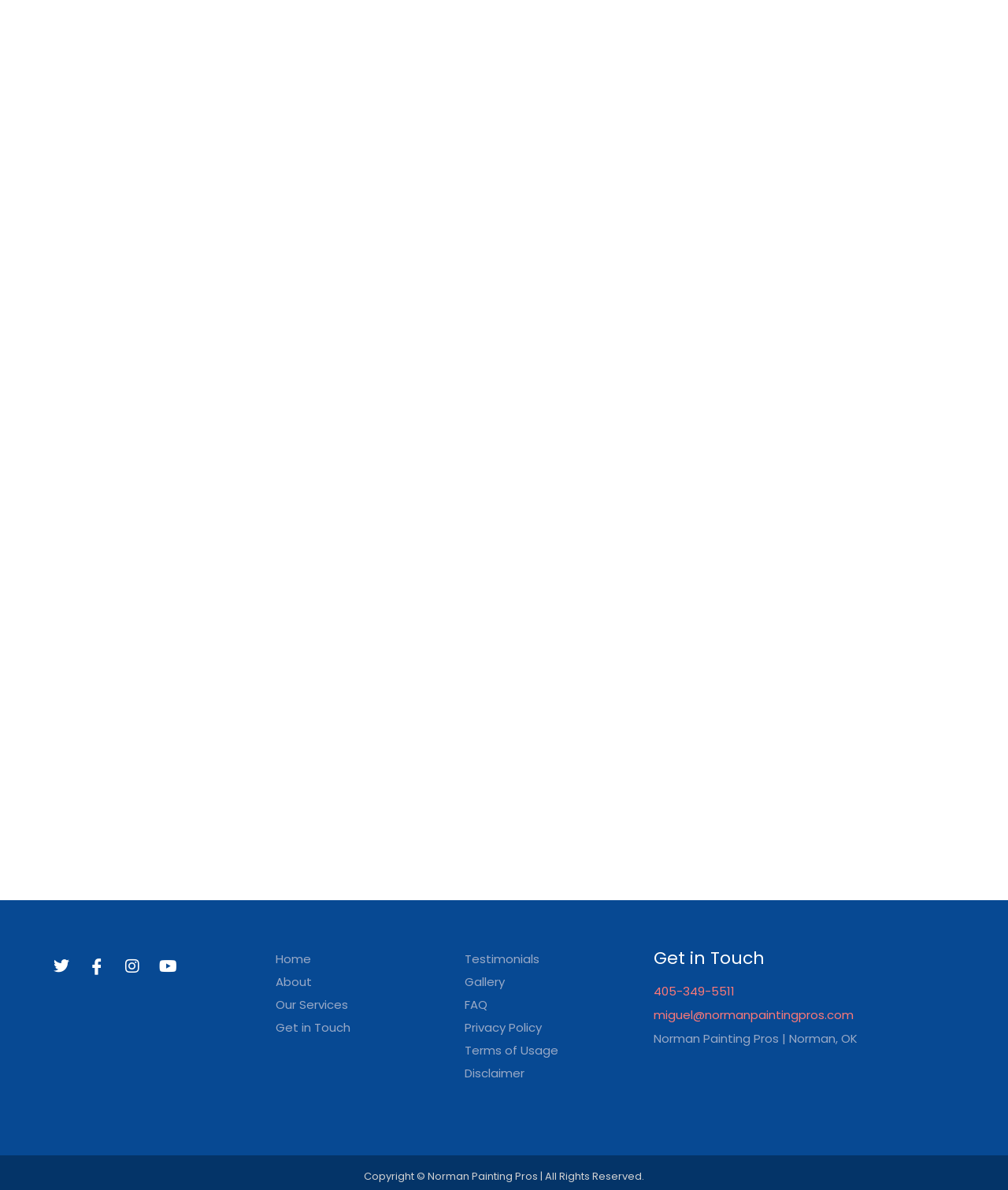Highlight the bounding box coordinates of the region I should click on to meet the following instruction: "Read Disclaimer".

[0.461, 0.892, 0.633, 0.911]